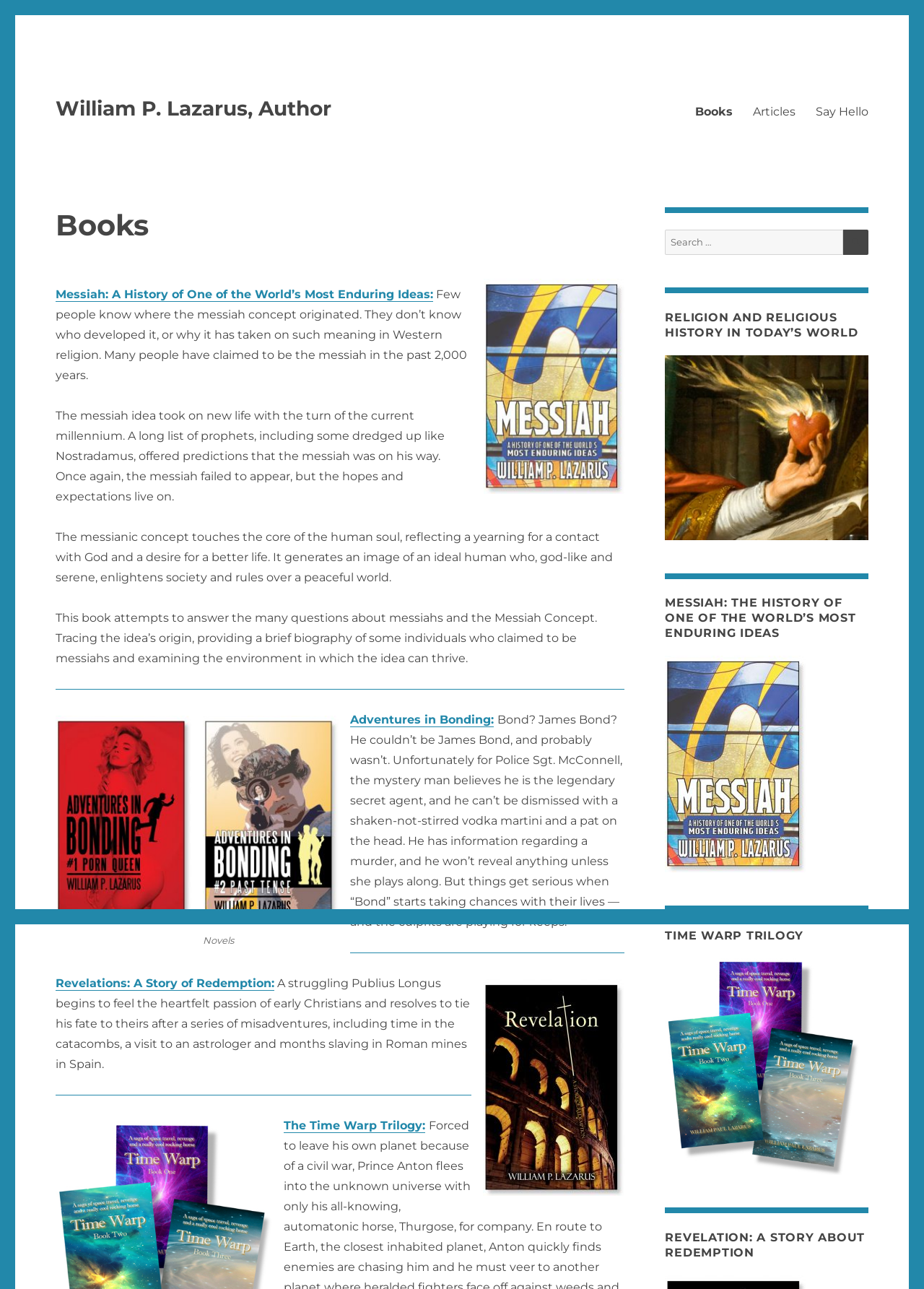Kindly provide the bounding box coordinates of the section you need to click on to fulfill the given instruction: "Search for a book".

[0.72, 0.178, 0.94, 0.198]